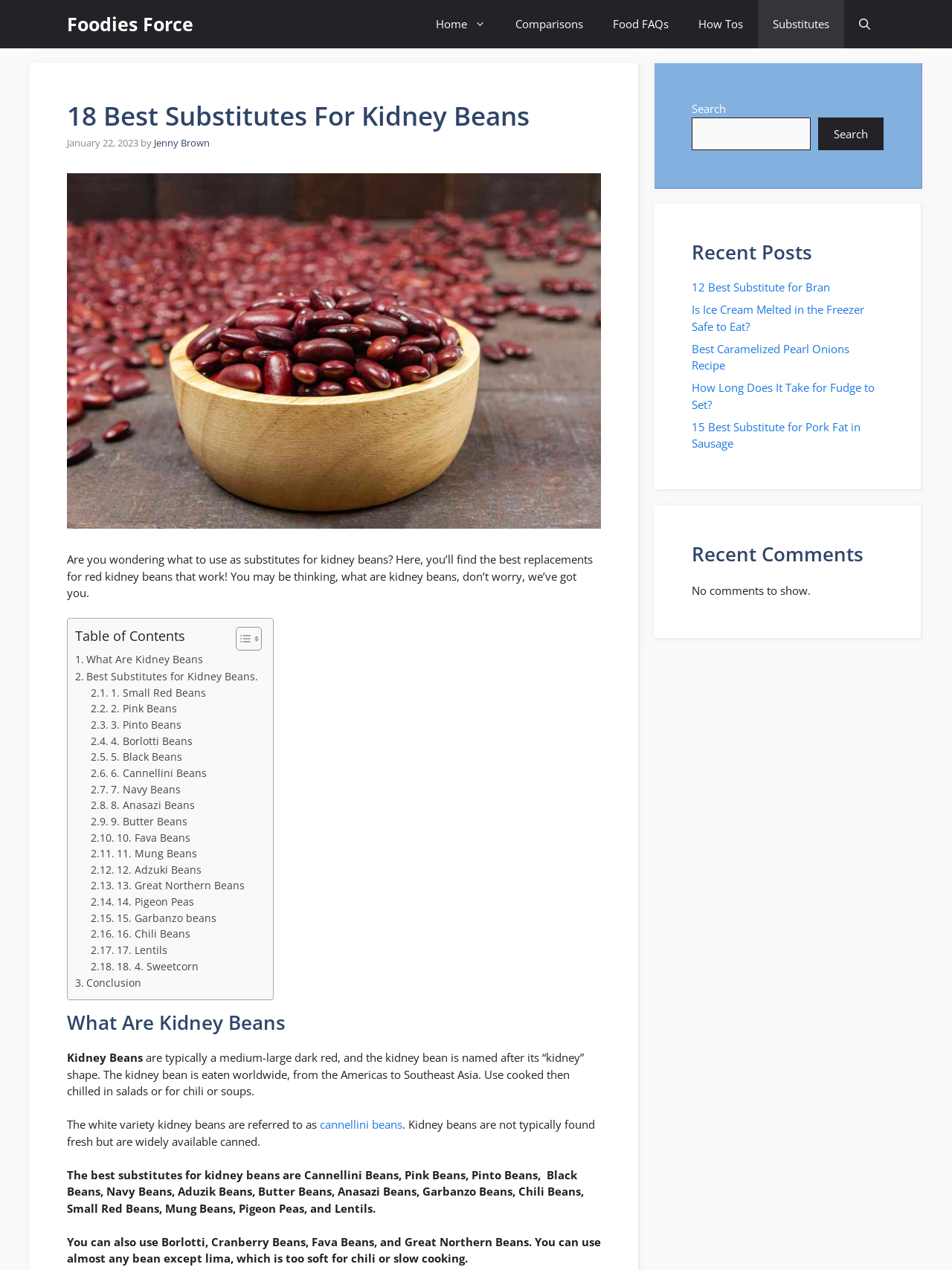Specify the bounding box coordinates of the element's region that should be clicked to achieve the following instruction: "View OUR VISION page". The bounding box coordinates consist of four float numbers between 0 and 1, in the format [left, top, right, bottom].

None